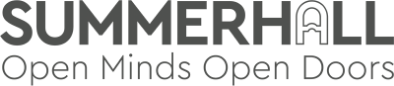What is the tagline of Summerhall?
Please give a detailed and elaborate answer to the question based on the image.

The tagline 'Open Minds Open Doors' is written below the name 'SUMMERHALL' in the logo, which reflects Summerhall's commitment to inclusivity and innovation.